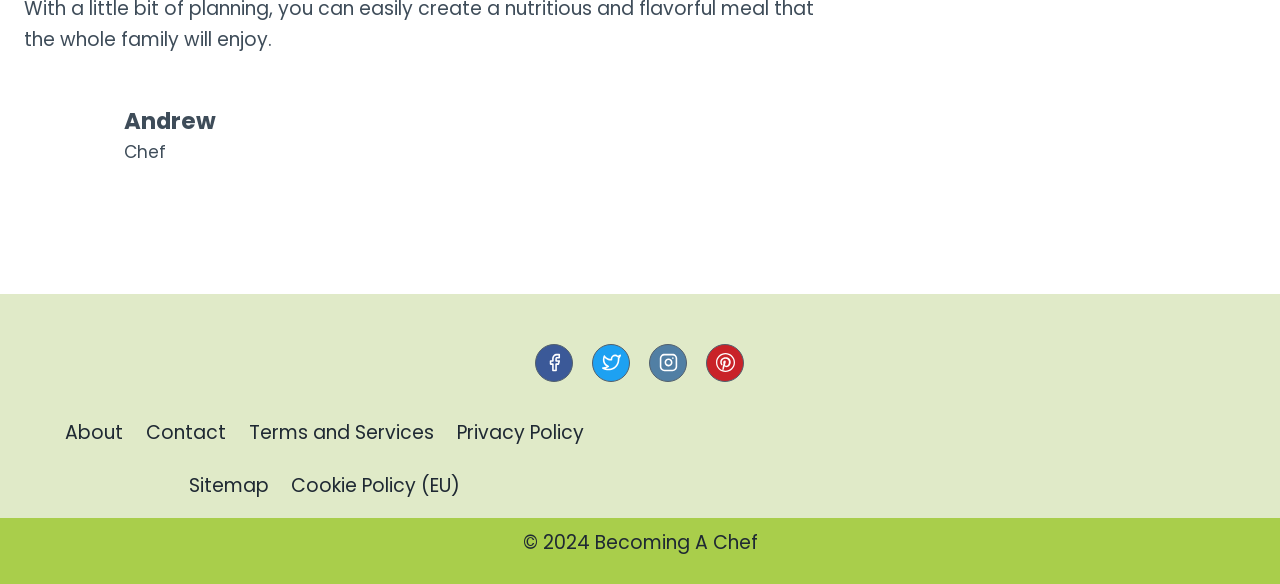Provide a brief response using a word or short phrase to this question:
What is the last link in the footer navigation?

Cookie Policy (EU)